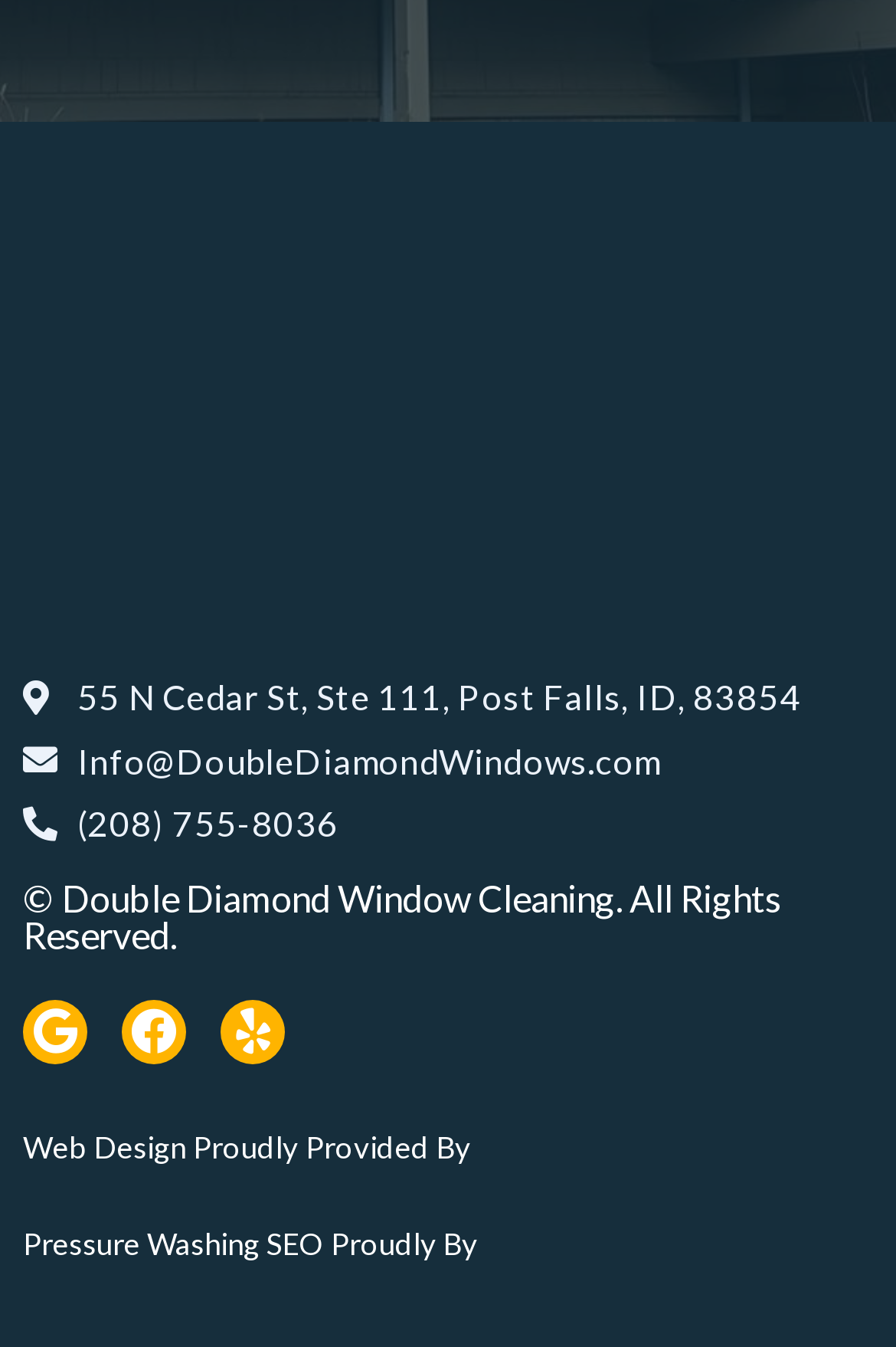What is the phone number?
Give a one-word or short phrase answer based on the image.

(208) 755-8036